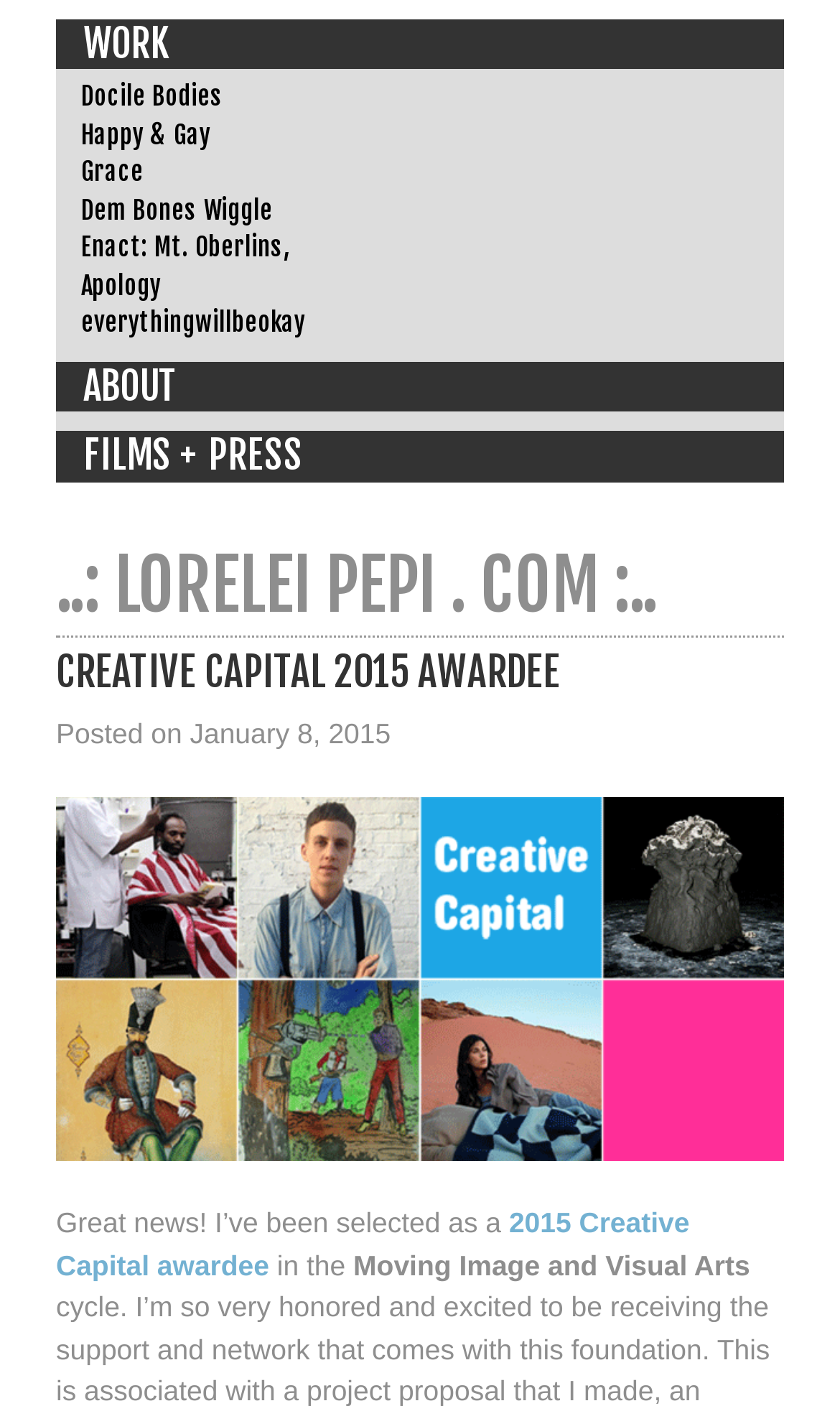Identify the bounding box for the UI element described as: "Creative Capital 2015 Awardee". The coordinates should be four float numbers between 0 and 1, i.e., [left, top, right, bottom].

[0.067, 0.46, 0.667, 0.496]